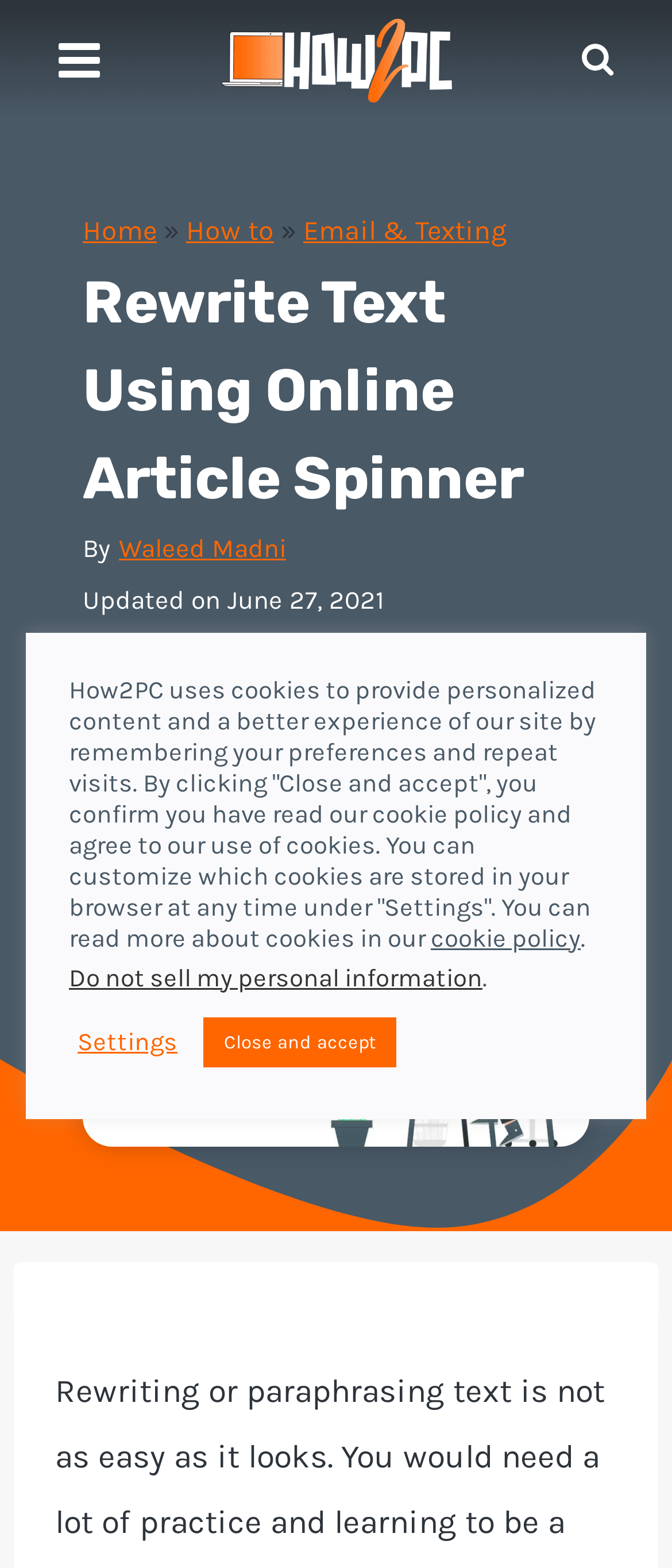Can you look at the image and give a comprehensive answer to the question:
What is the purpose of the 'Scroll to top' button?

The 'Scroll to top' button is located at the bottom-right corner of the webpage, and its purpose is to allow users to quickly scroll back to the top of the webpage.